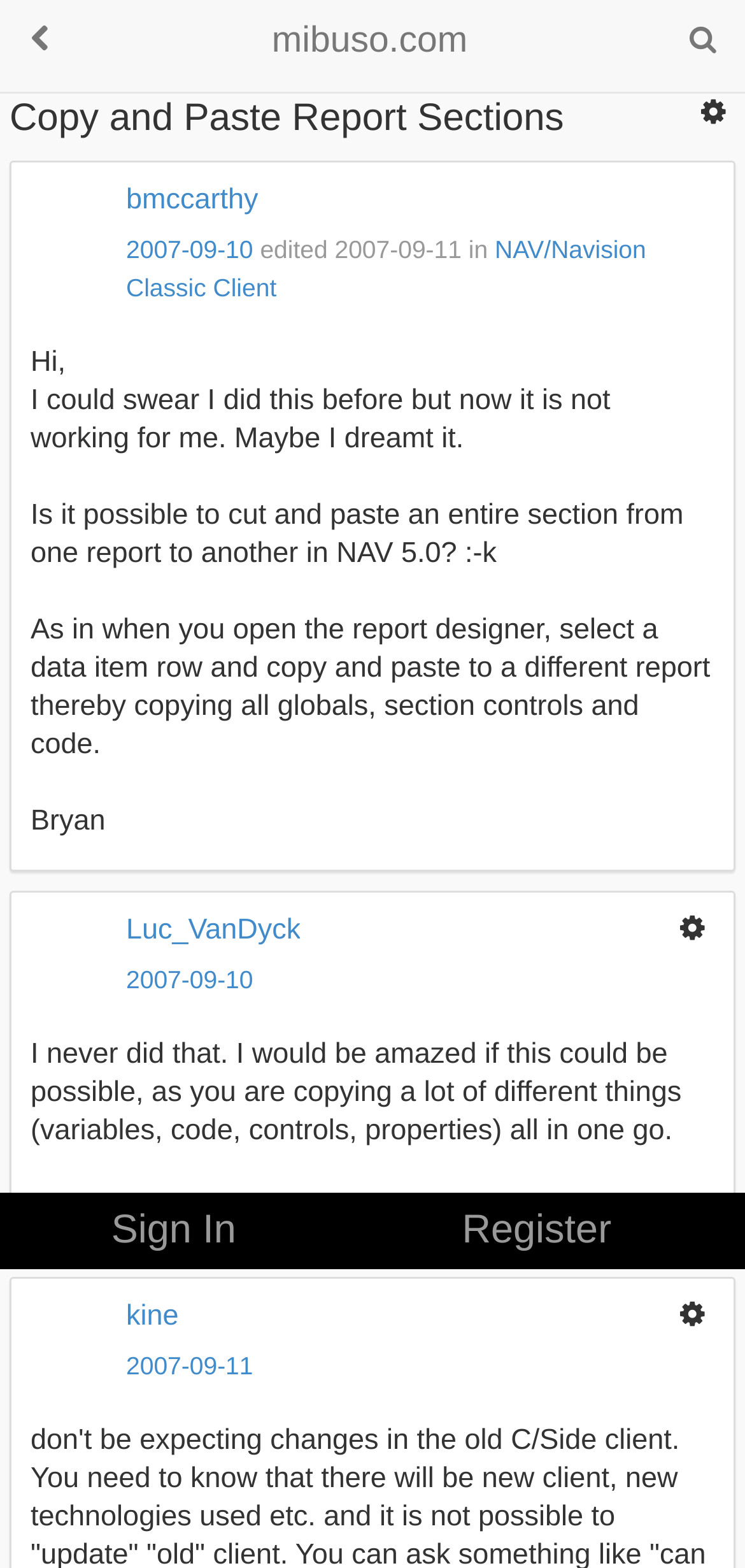Locate the bounding box coordinates of the clickable region to complete the following instruction: "Sign In to the forum."

[0.013, 0.761, 0.454, 0.809]